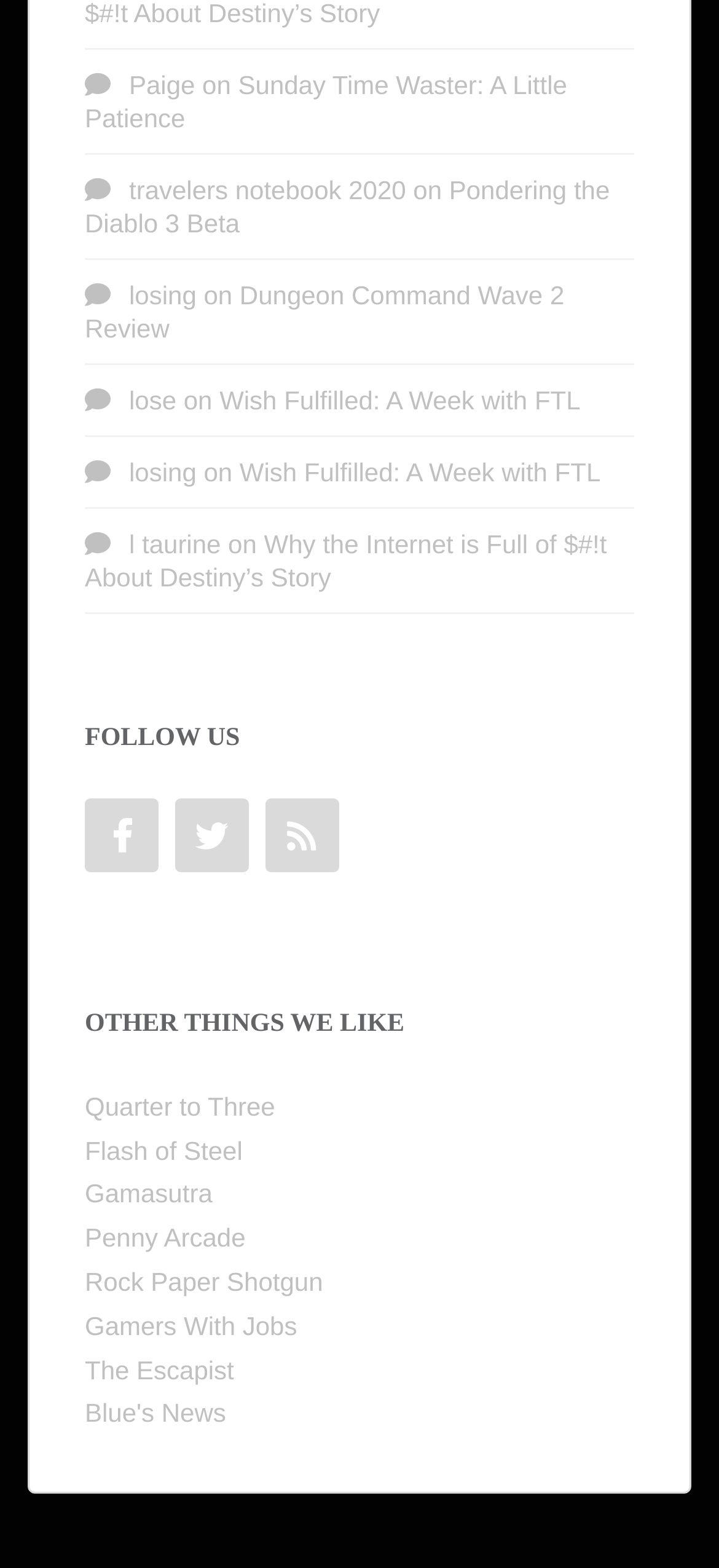What is the name of the author?
Refer to the image and provide a concise answer in one word or phrase.

Paige